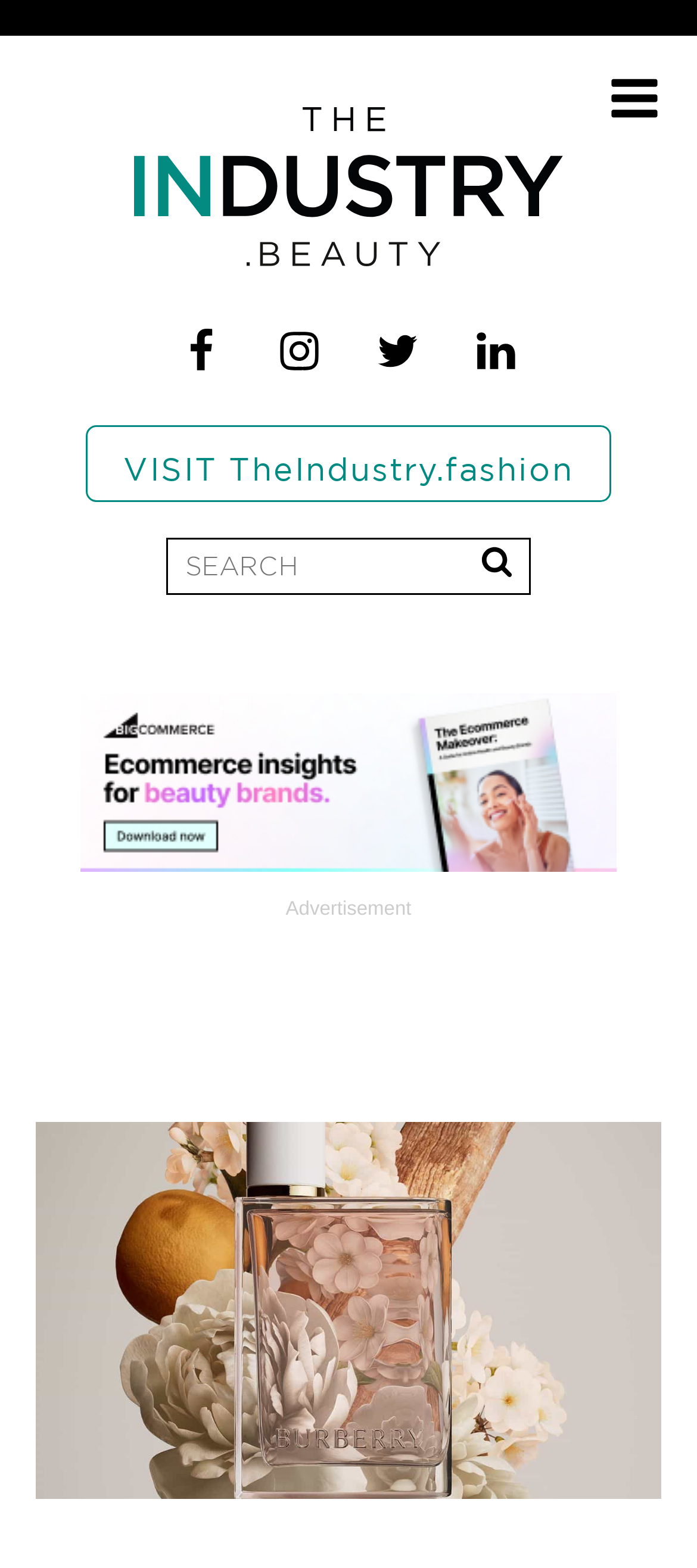What is the purpose of the icons on the top?
We need a detailed and meticulous answer to the question.

The icons on the top, including Facebook, Instagram, Twitter, and LinkedIn, are likely social media links that allow users to connect with the website's social media profiles or share content from the website on their social media platforms.